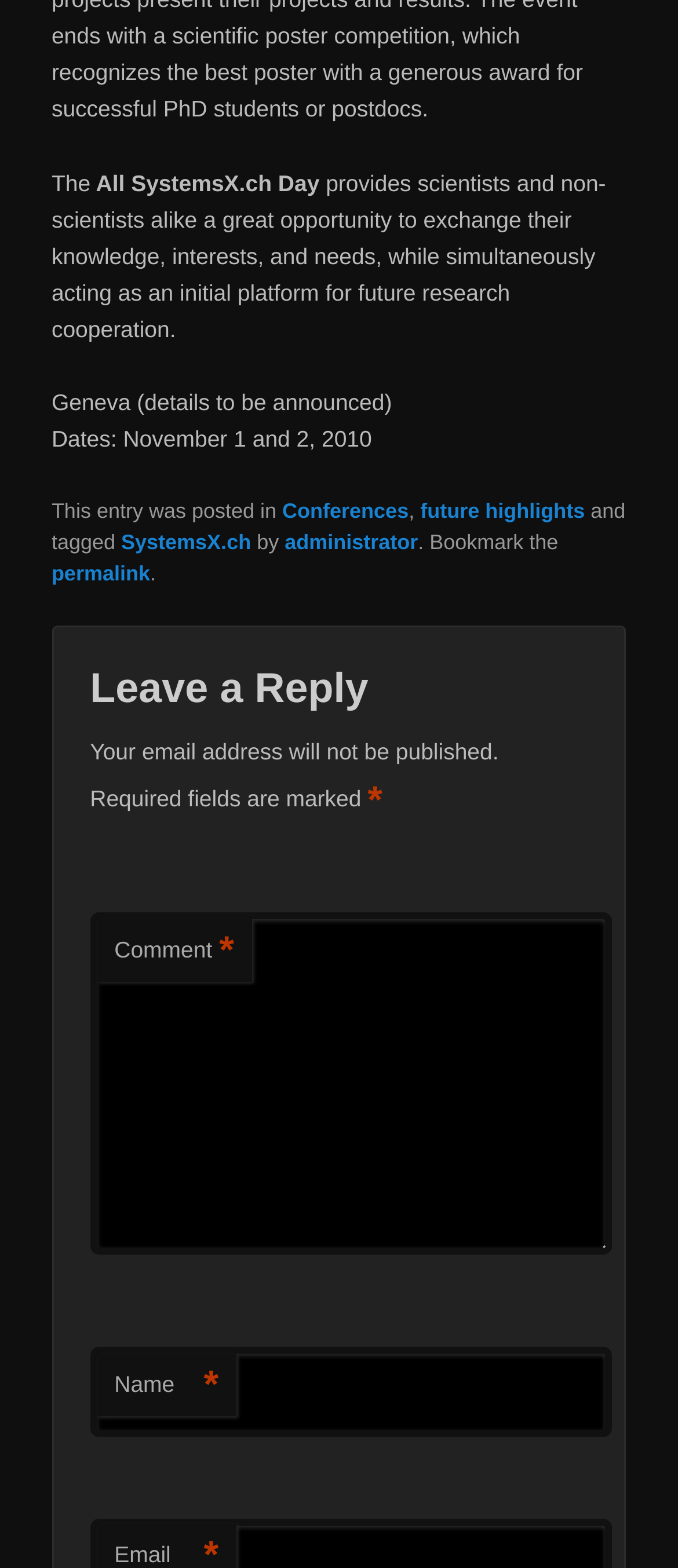Show the bounding box coordinates for the HTML element described as: "parent_node: Comment name="comment"".

[0.133, 0.582, 0.902, 0.801]